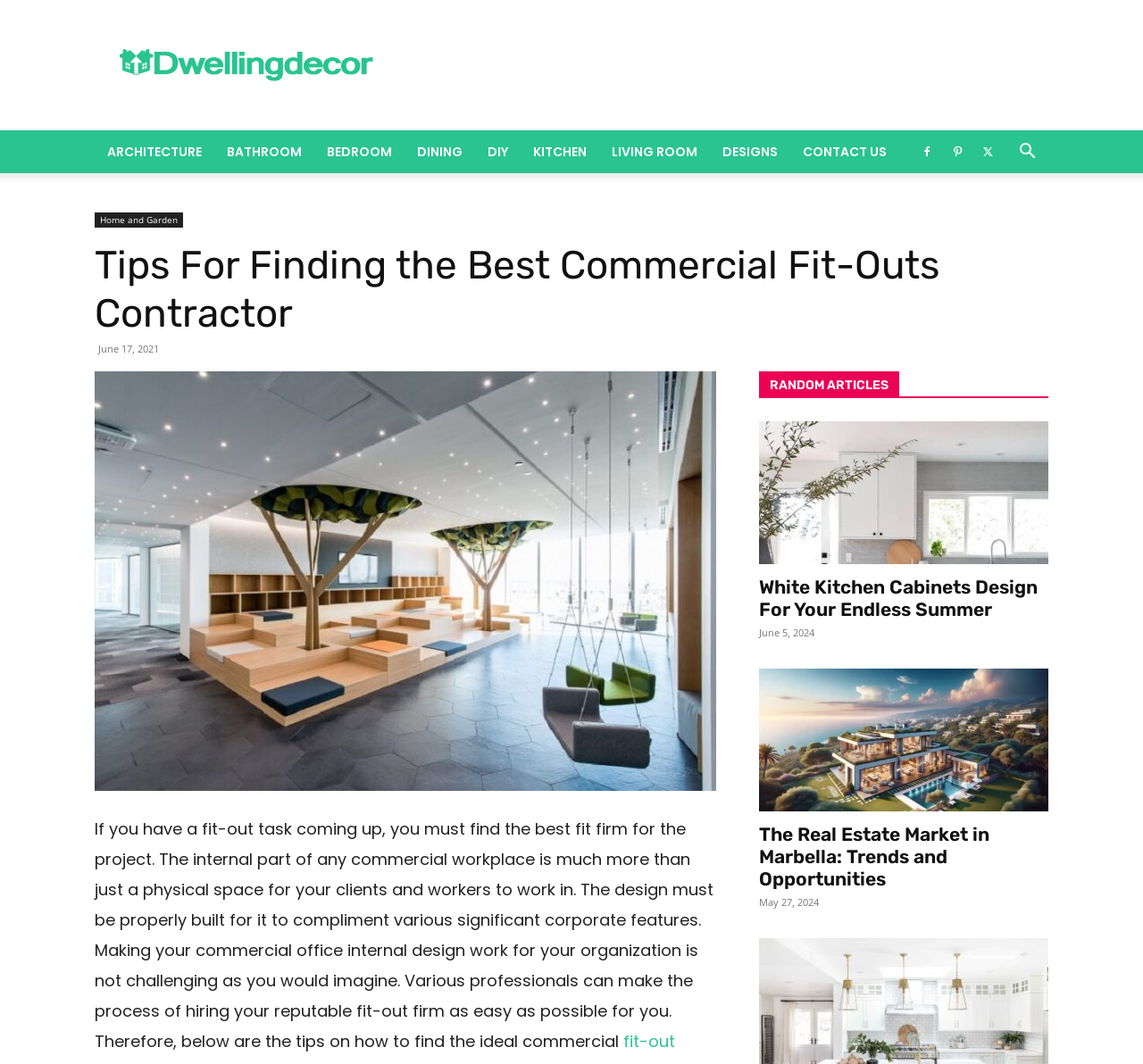How many articles are listed in the 'RANDOM ARTICLES' section?
Answer the question based on the image using a single word or a brief phrase.

3